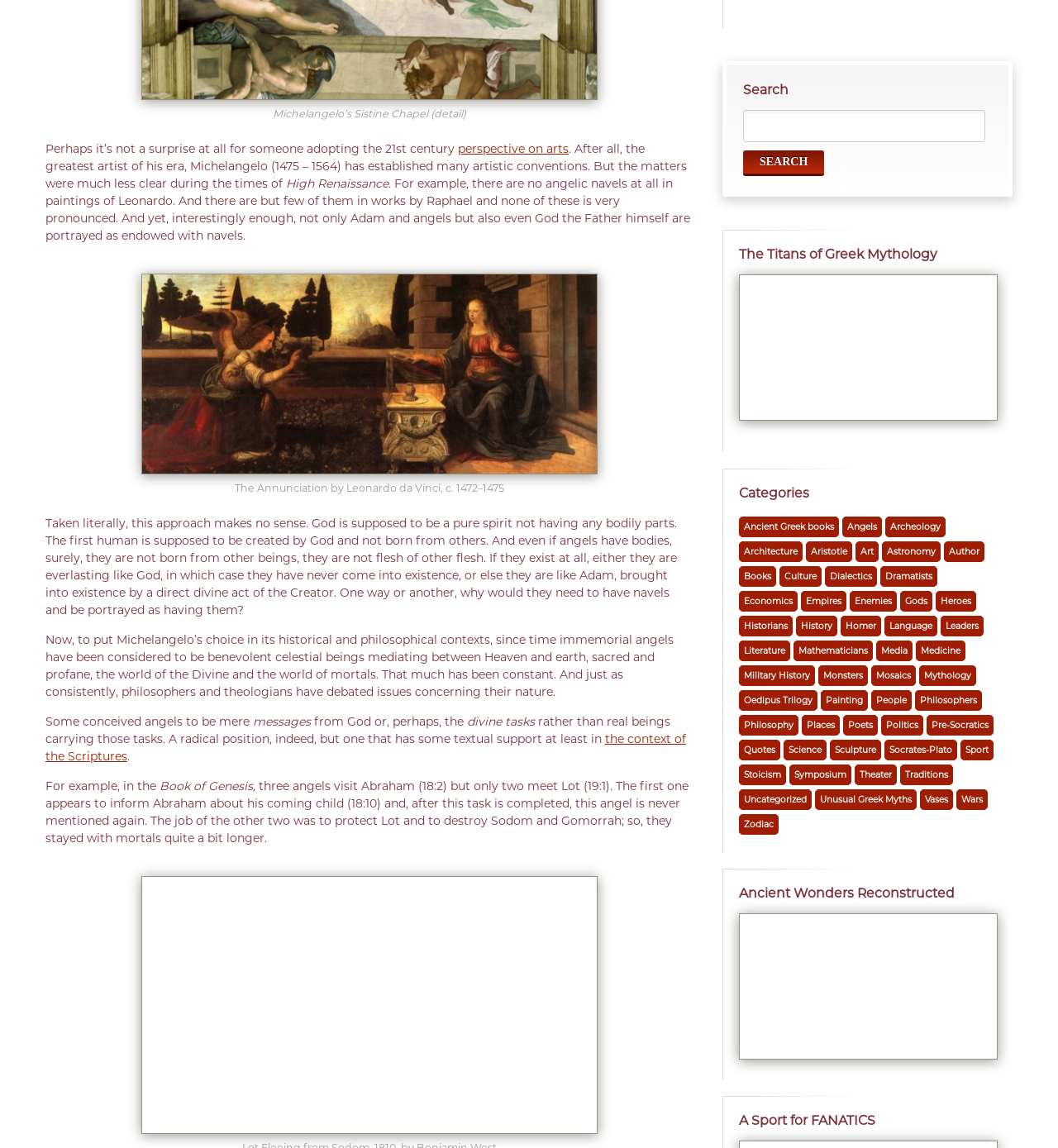Please identify the bounding box coordinates of the element I need to click to follow this instruction: "Read more about the context of the Scriptures".

[0.043, 0.637, 0.648, 0.665]